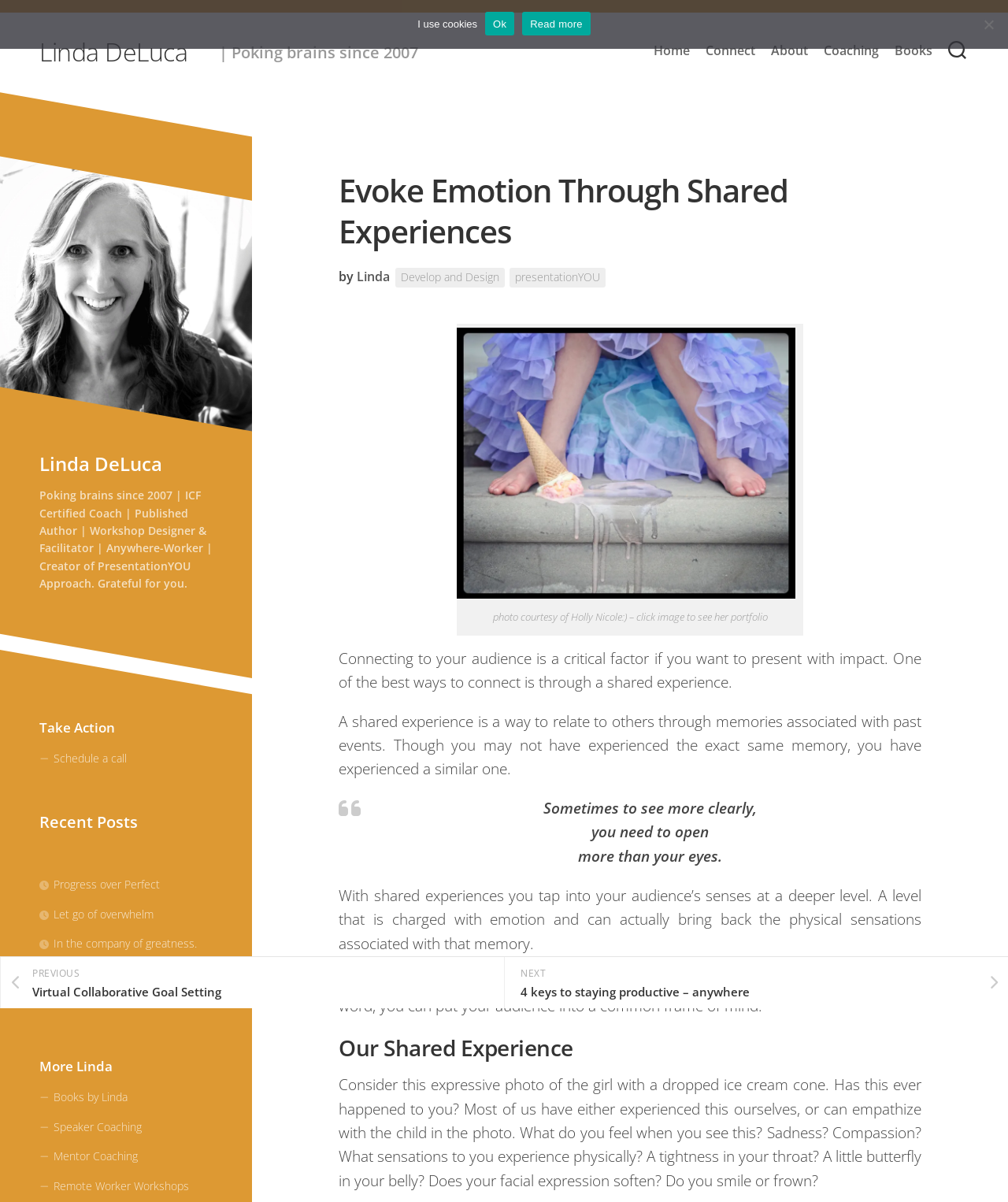Identify the title of the webpage and provide its text content.

Evoke Emotion Through Shared Experiences